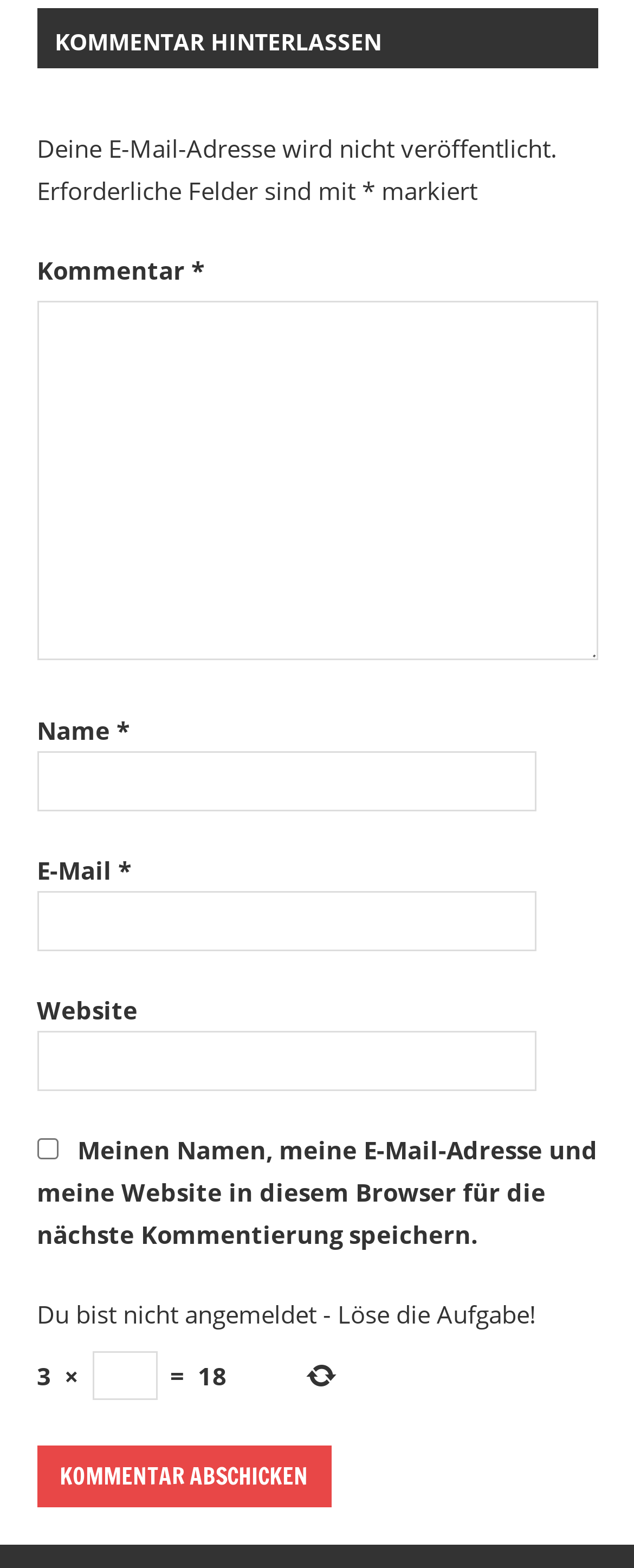Please find the bounding box coordinates in the format (top-left x, top-left y, bottom-right x, bottom-right y) for the given element description. Ensure the coordinates are floating point numbers between 0 and 1. Description: name="cptch_number"

[0.145, 0.862, 0.247, 0.893]